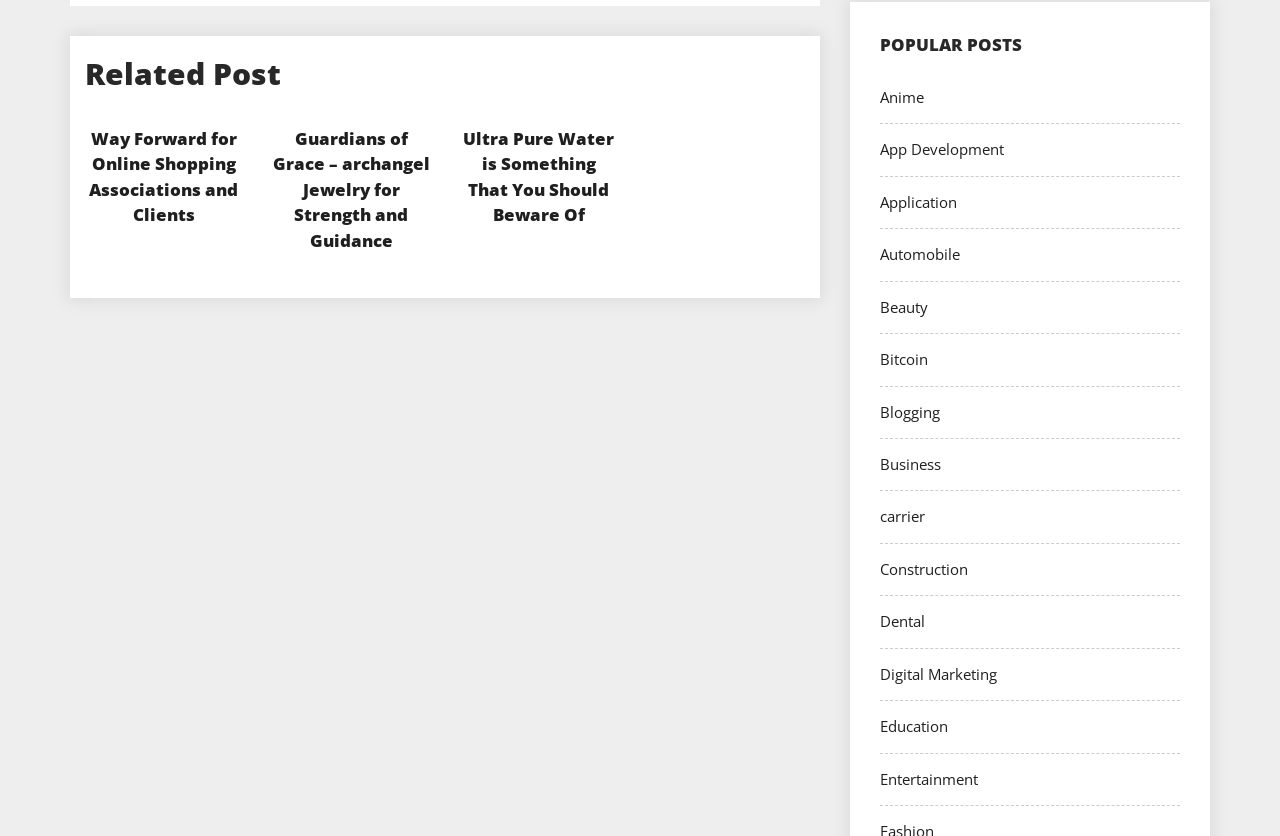Kindly determine the bounding box coordinates for the clickable area to achieve the given instruction: "browse 'Anime'".

[0.688, 0.104, 0.722, 0.128]